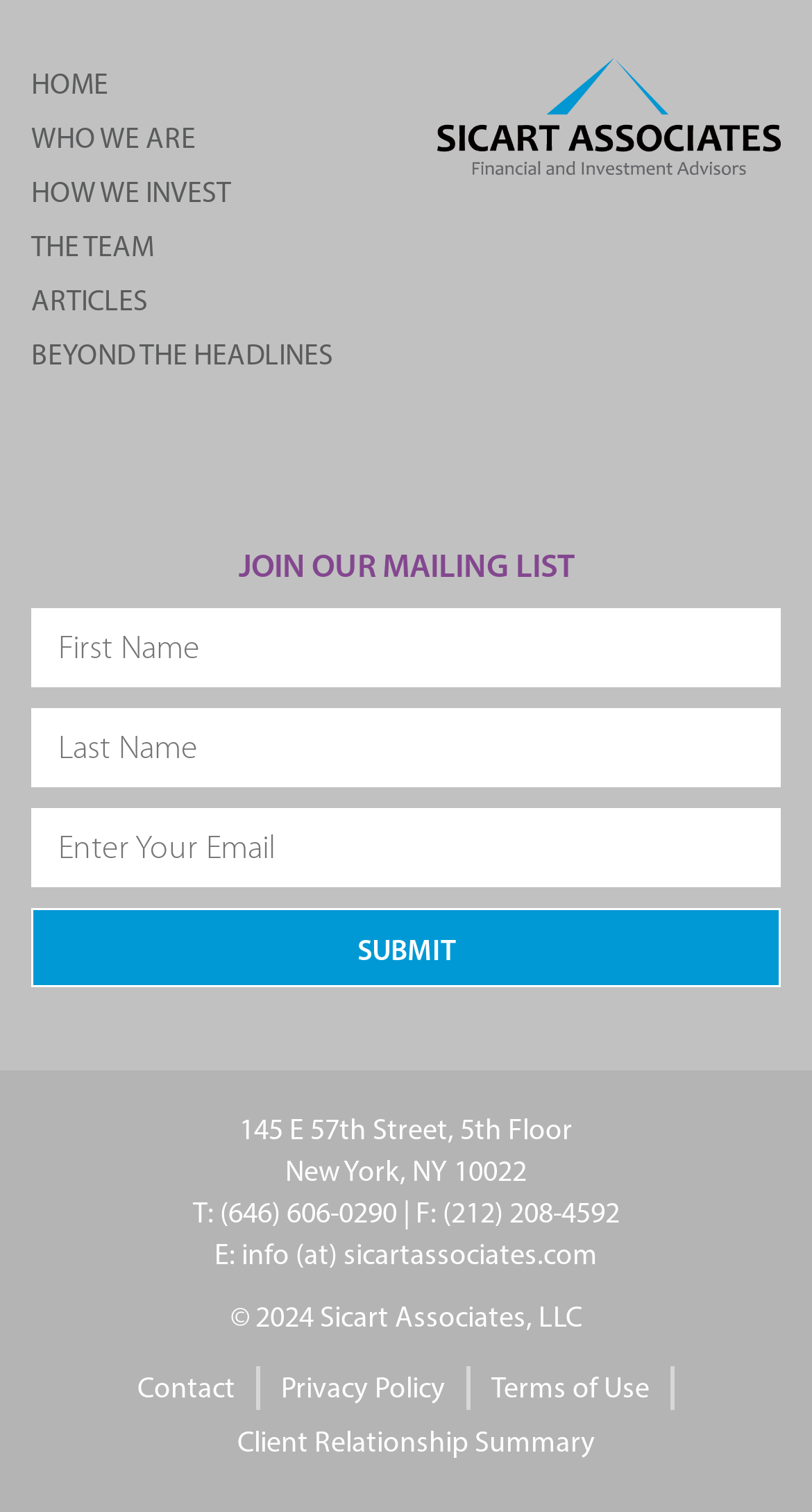Determine the bounding box coordinates of the clickable element to complete this instruction: "Click on Sicart". Provide the coordinates in the format of four float numbers between 0 and 1, [left, top, right, bottom].

[0.538, 0.067, 0.962, 0.087]